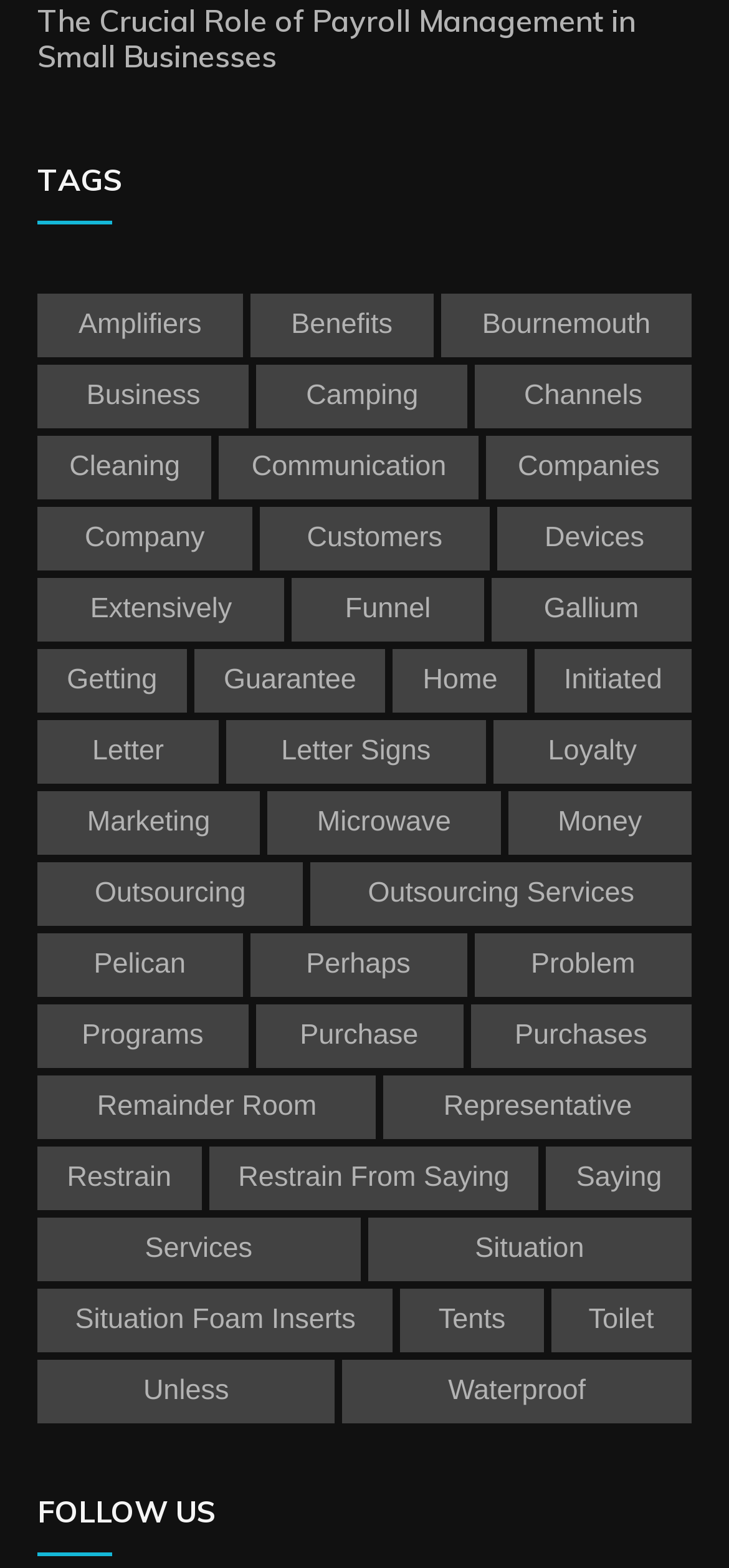Predict the bounding box coordinates of the UI element that matches this description: "perhaps". The coordinates should be in the format [left, top, right, bottom] with each value between 0 and 1.

[0.342, 0.595, 0.641, 0.635]